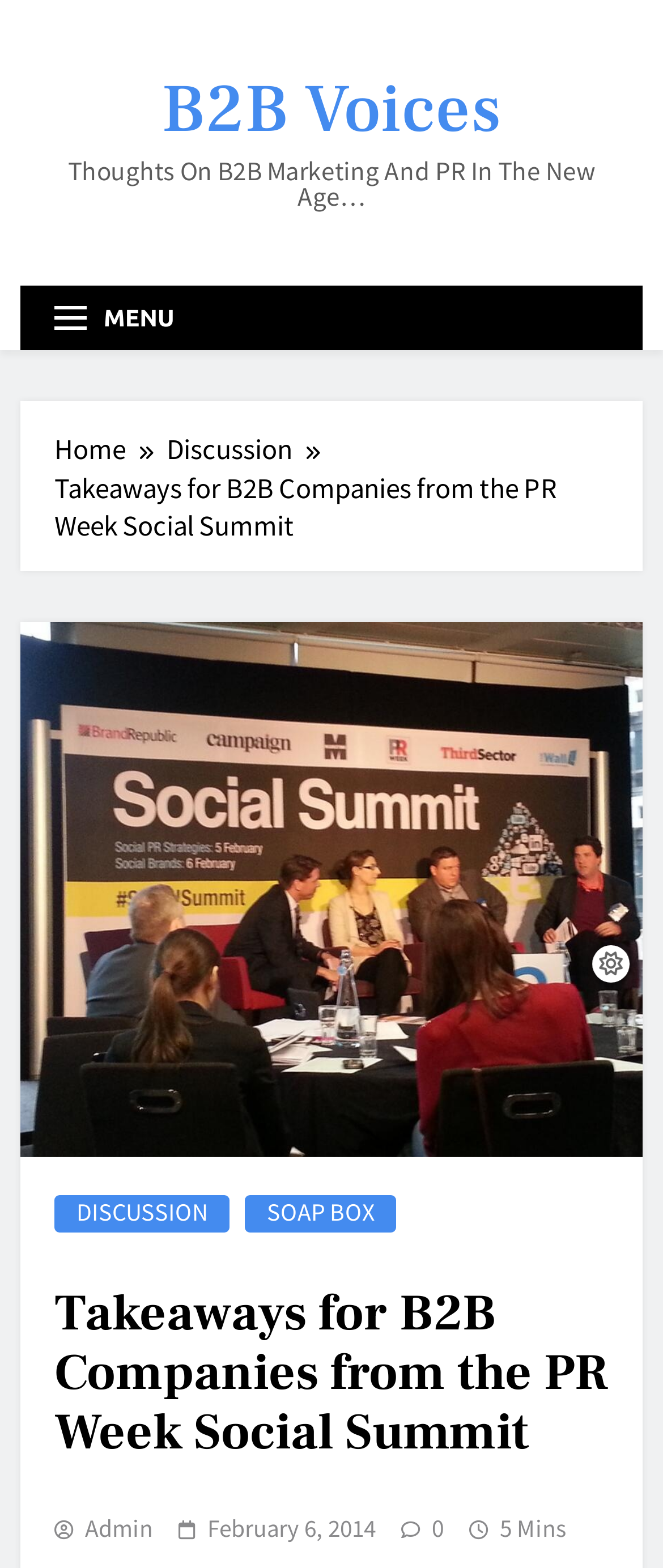How many links are in the navigation breadcrumbs?
Refer to the image and provide a thorough answer to the question.

I counted the number of link elements within the navigation breadcrumbs element, which are 'Home', 'Discussion', and the current page 'Takeaways for B2B Companies from the PR Week Social Summit'.